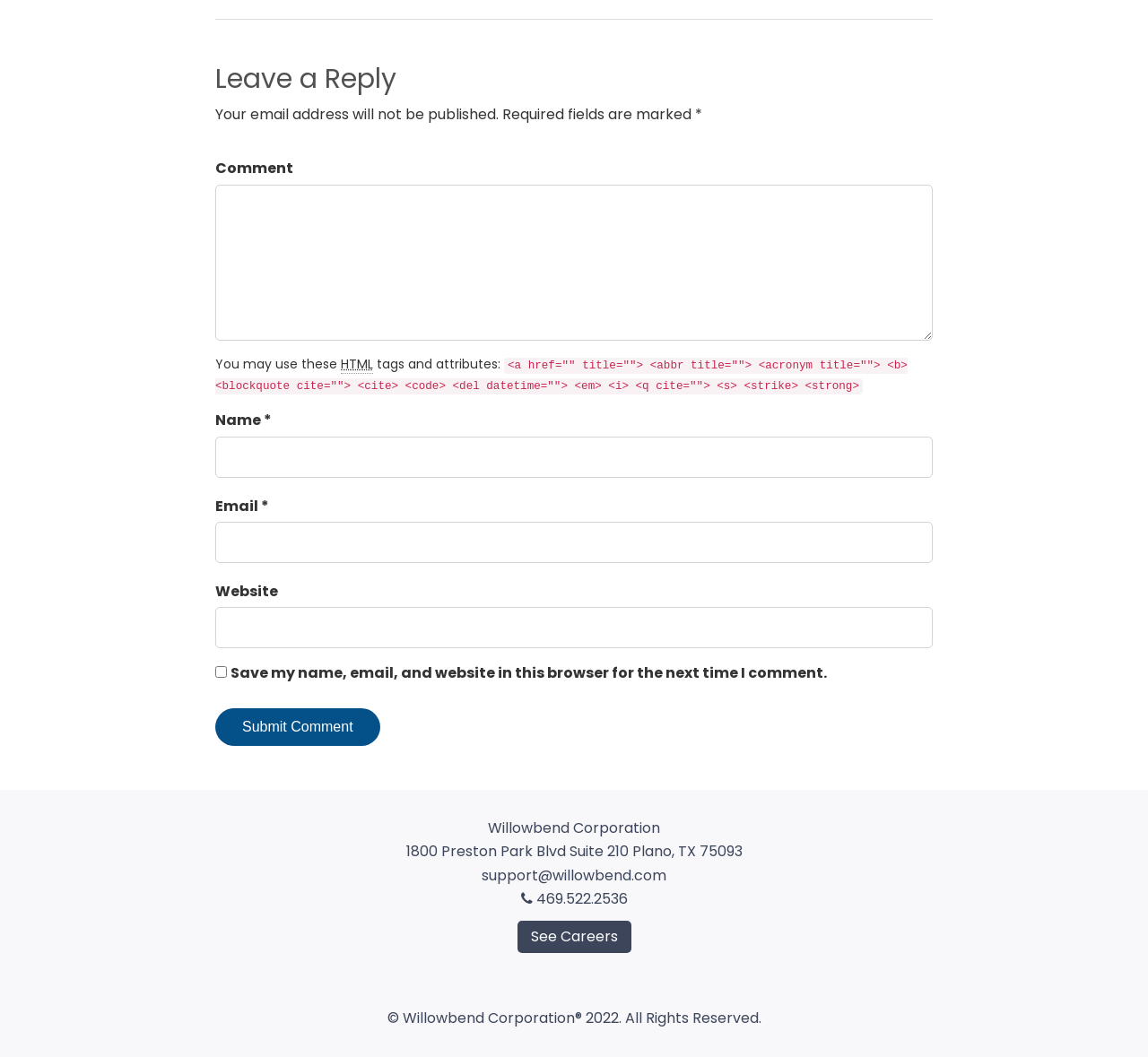Pinpoint the bounding box coordinates of the clickable element needed to complete the instruction: "Leave a comment". The coordinates should be provided as four float numbers between 0 and 1: [left, top, right, bottom].

[0.188, 0.061, 0.812, 0.089]